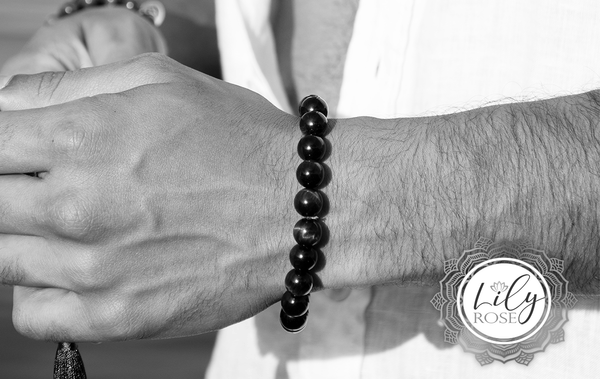What is the color of the shirt the individual is wearing?
Use the image to answer the question with a single word or phrase.

Light-colored